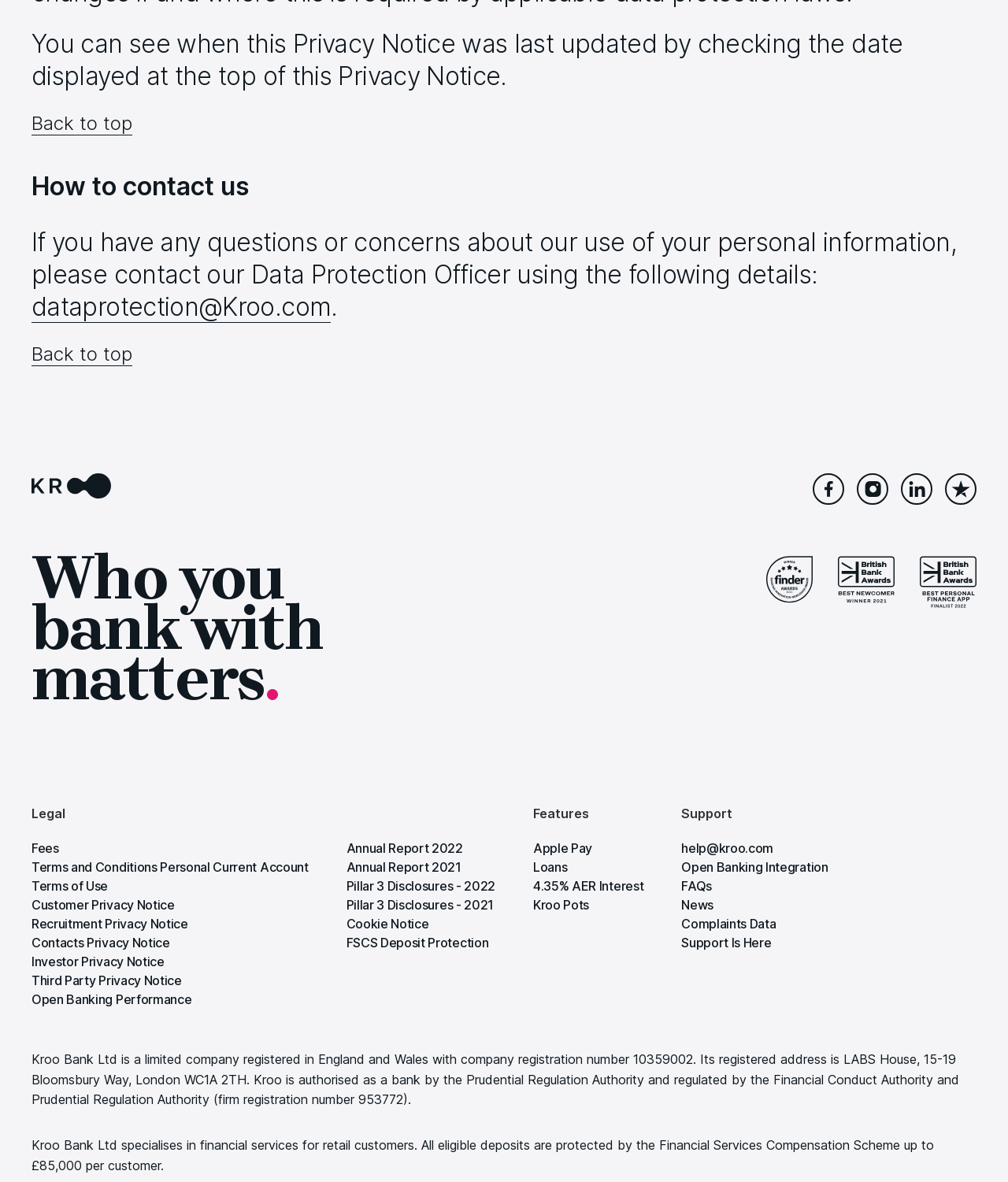Determine the bounding box coordinates of the clickable element to complete this instruction: "Visit Facebook". Provide the coordinates in the format of four float numbers between 0 and 1, [left, top, right, bottom].

[0.806, 0.401, 0.838, 0.427]